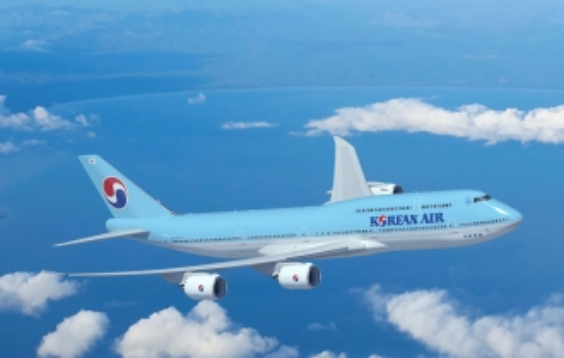Using the information in the image, give a comprehensive answer to the question: 
What is the likely terrain below the aircraft?

The caption suggests that the aircraft is flying smoothly over what likely is a vast expanse of ocean, implying that the terrain below the aircraft is a large body of water.